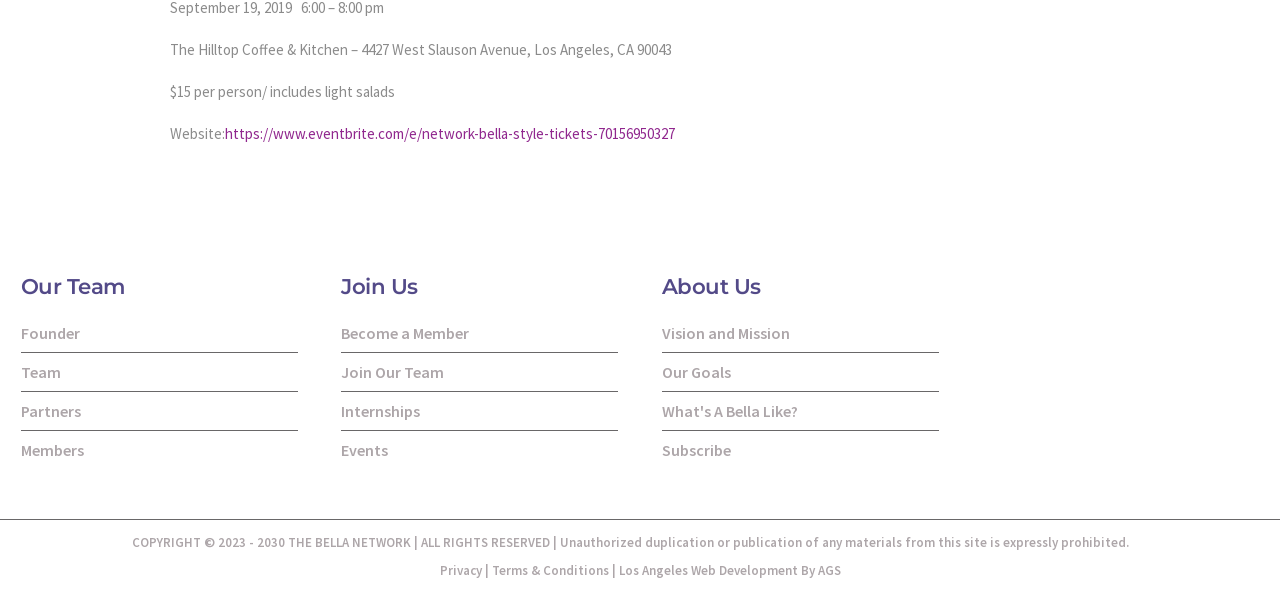Locate the bounding box coordinates of the item that should be clicked to fulfill the instruction: "Become a member".

[0.267, 0.542, 0.367, 0.575]